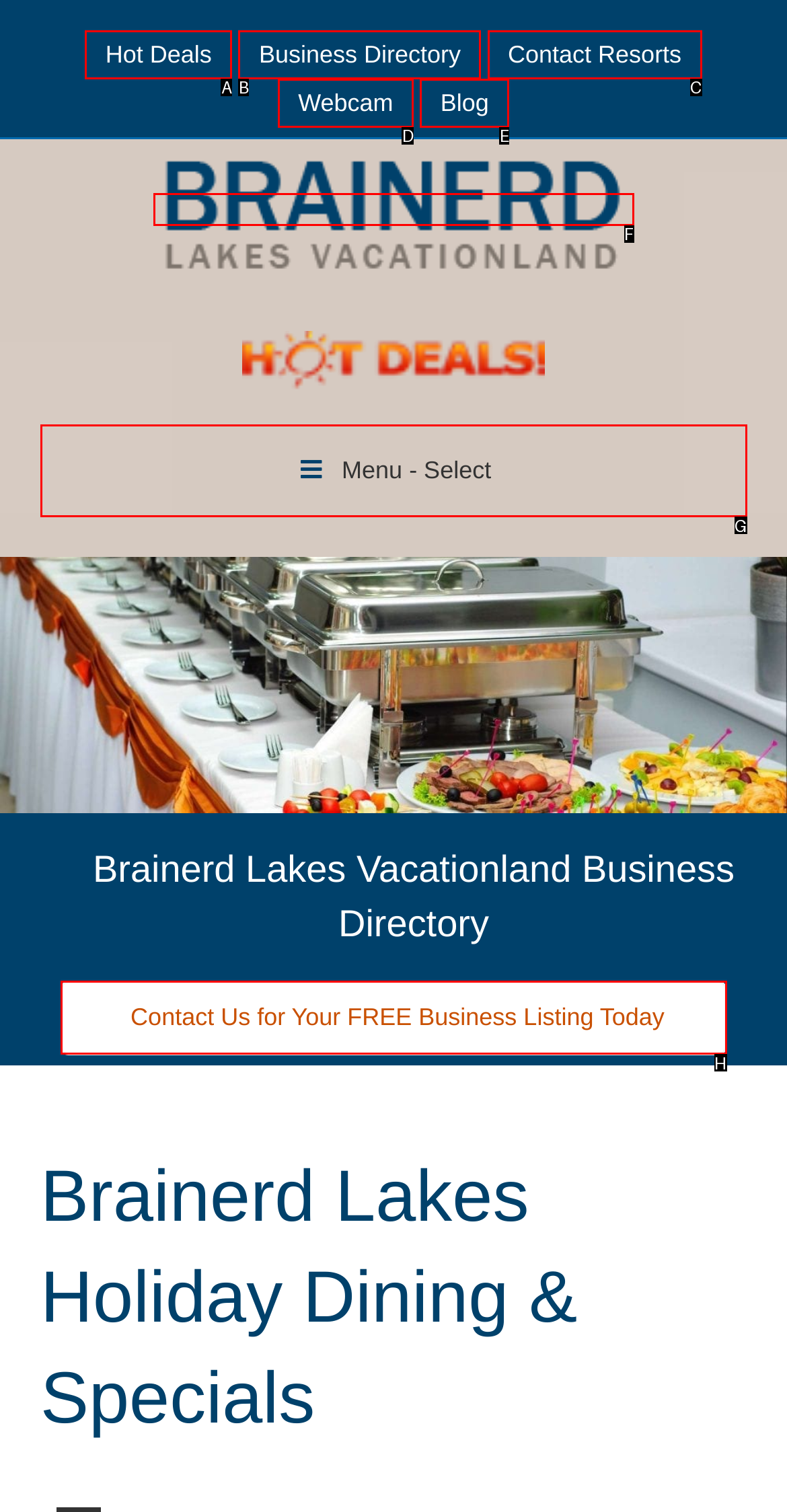Find the HTML element that corresponds to the description: Business Directory. Indicate your selection by the letter of the appropriate option.

B